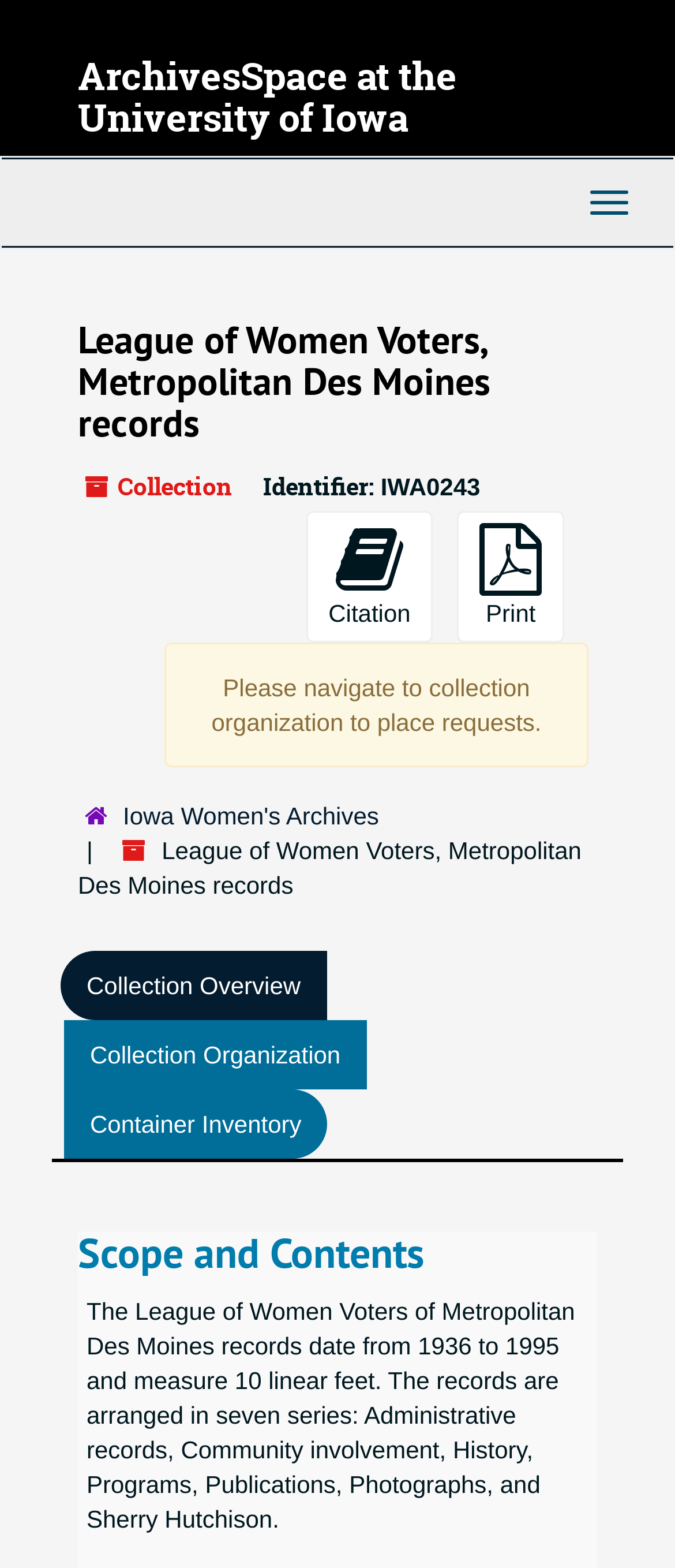Locate the bounding box coordinates of the element that should be clicked to execute the following instruction: "Toggle navigation".

[0.846, 0.11, 0.959, 0.148]